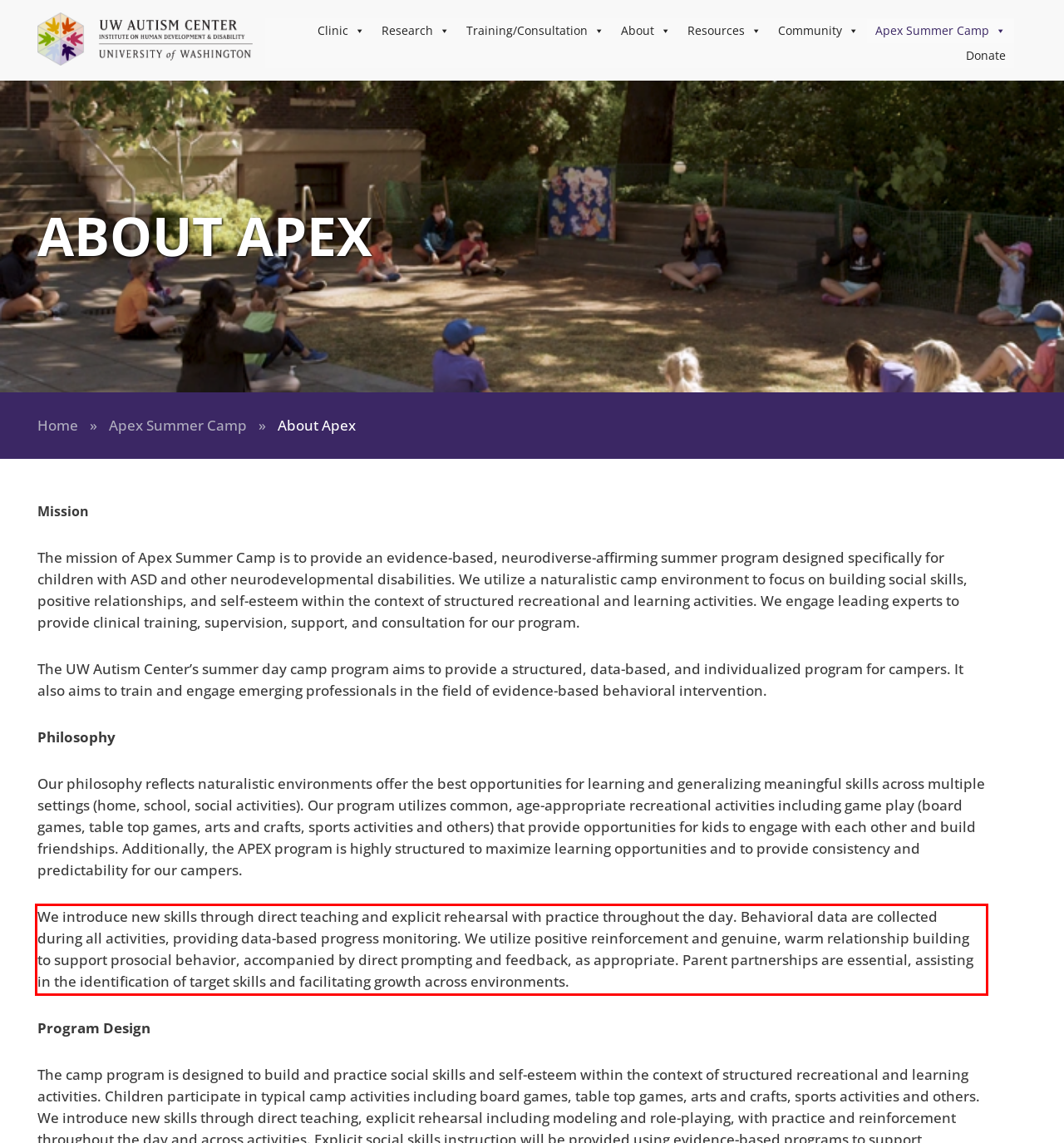Given a webpage screenshot, locate the red bounding box and extract the text content found inside it.

We introduce new skills through direct teaching and explicit rehearsal with practice throughout the day. Behavioral data are collected during all activities, providing data-based progress monitoring. We utilize positive reinforcement and genuine, warm relationship building to support prosocial behavior, accompanied by direct prompting and feedback, as appropriate. Parent partnerships are essential, assisting in the identification of target skills and facilitating growth across environments.